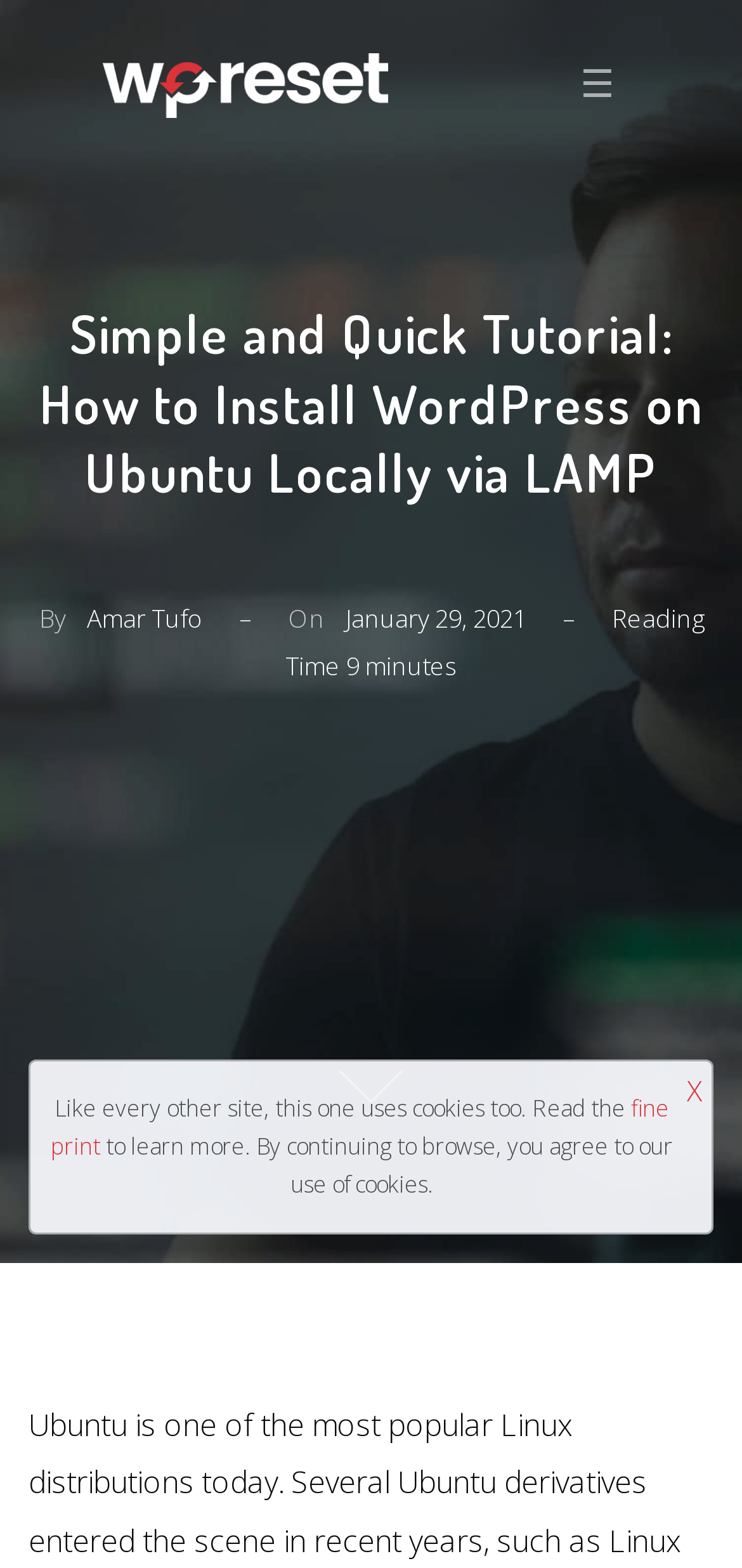Given the element description alt="Envío", specify the bounding box coordinates of the corresponding UI element in the format (top-left x, top-left y, bottom-right x, bottom-right y). All values must be between 0 and 1.

None